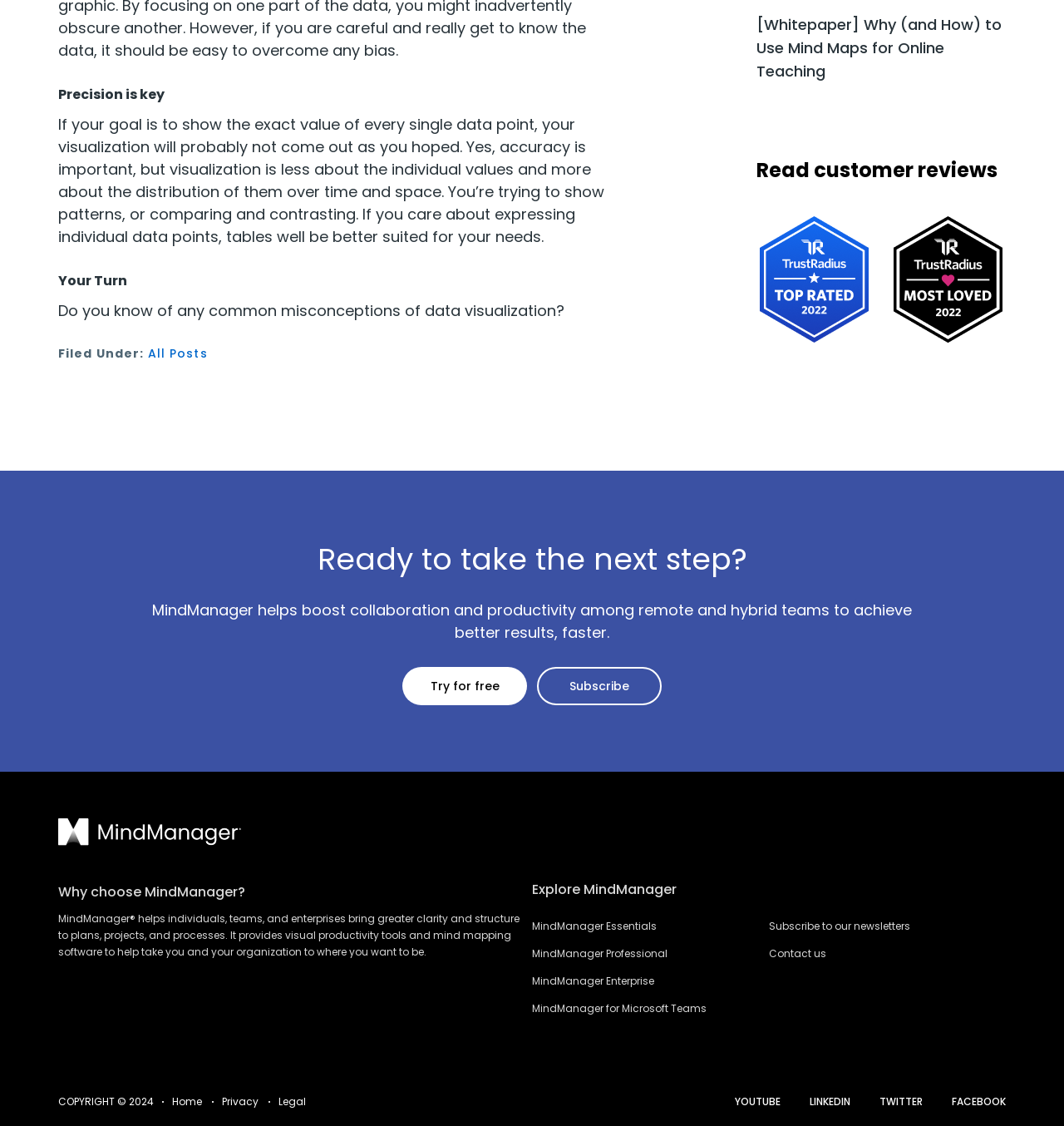What type of content is presented in the section 'Why choose MindManager?'
From the image, provide a succinct answer in one word or a short phrase.

Product description